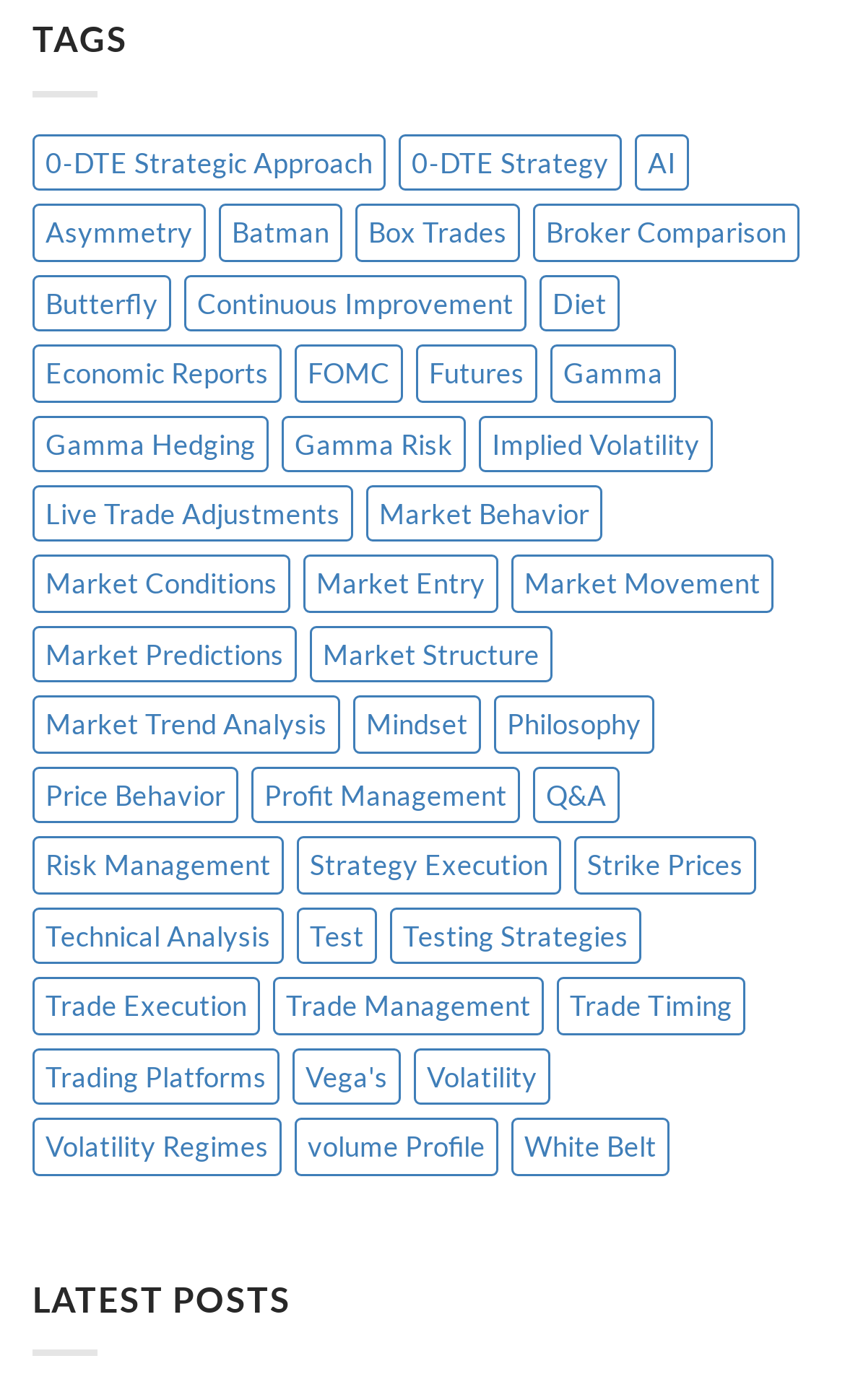Identify the bounding box coordinates of the element to click to follow this instruction: 'Explore the 'Volatility' topic'. Ensure the coordinates are four float values between 0 and 1, provided as [left, top, right, bottom].

[0.49, 0.748, 0.651, 0.789]